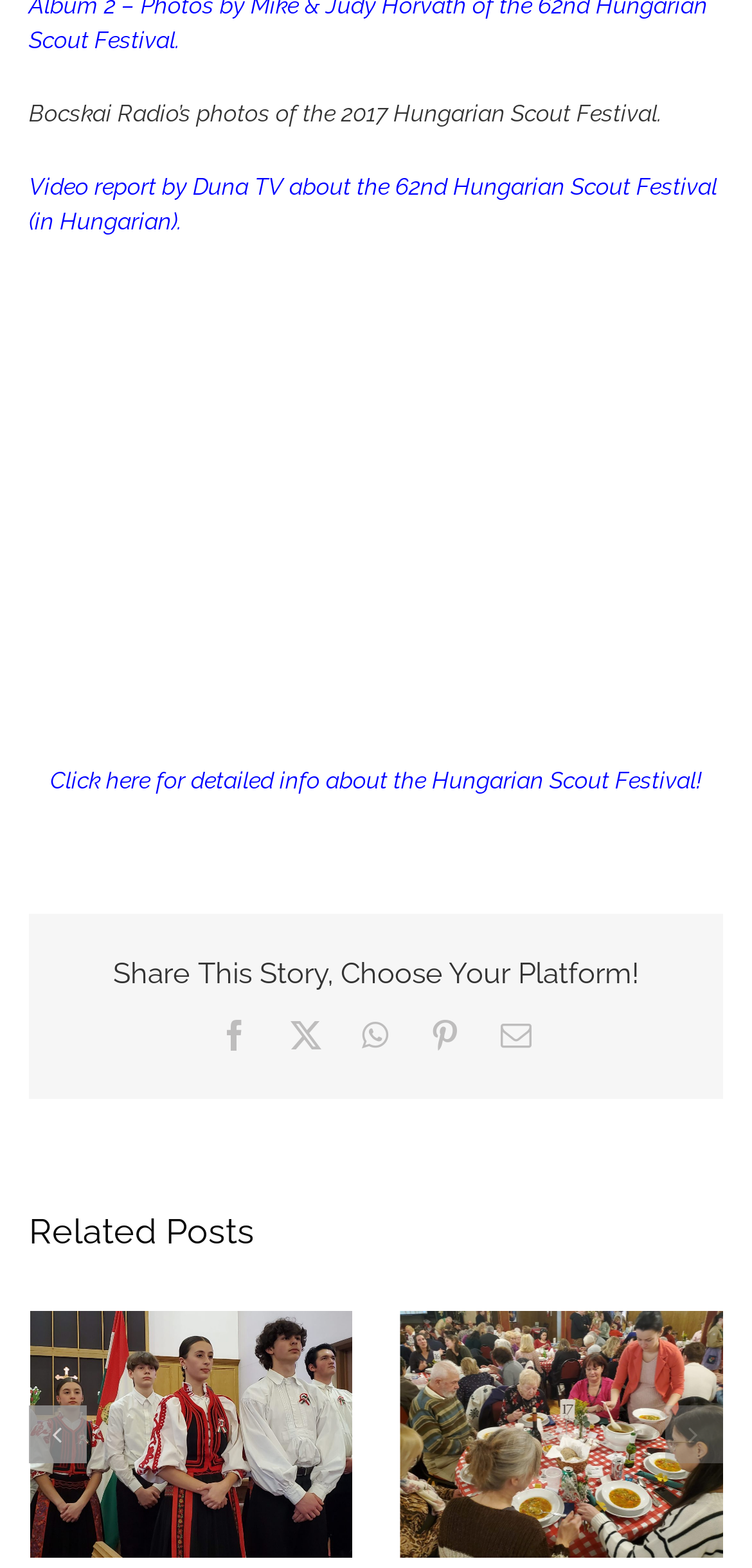Please find the bounding box coordinates of the element that must be clicked to perform the given instruction: "Search for products". The coordinates should be four float numbers from 0 to 1, i.e., [left, top, right, bottom].

None